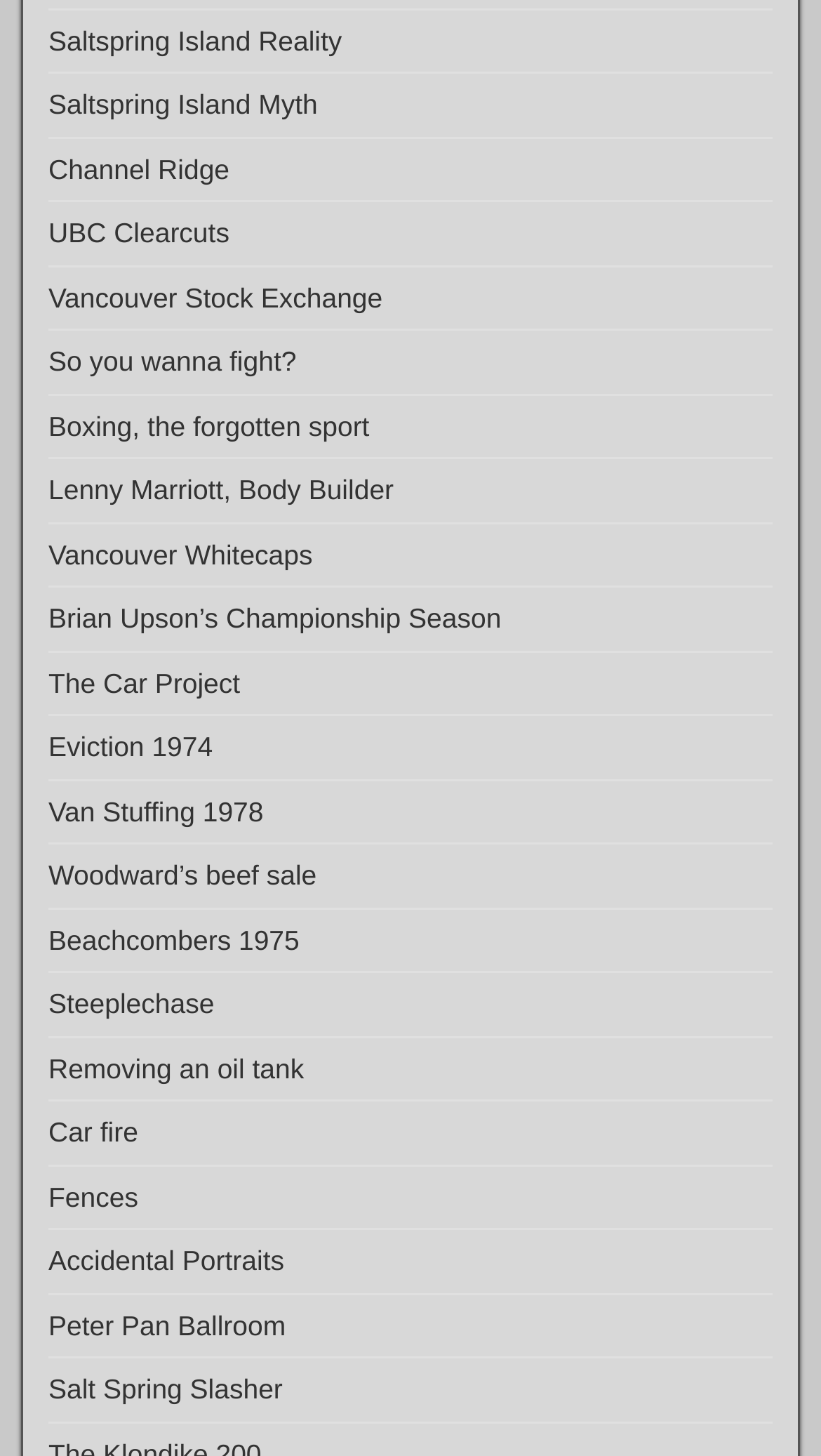Determine the bounding box coordinates (top-left x, top-left y, bottom-right x, bottom-right y) of the UI element described in the following text: Car fire

[0.059, 0.767, 0.168, 0.789]